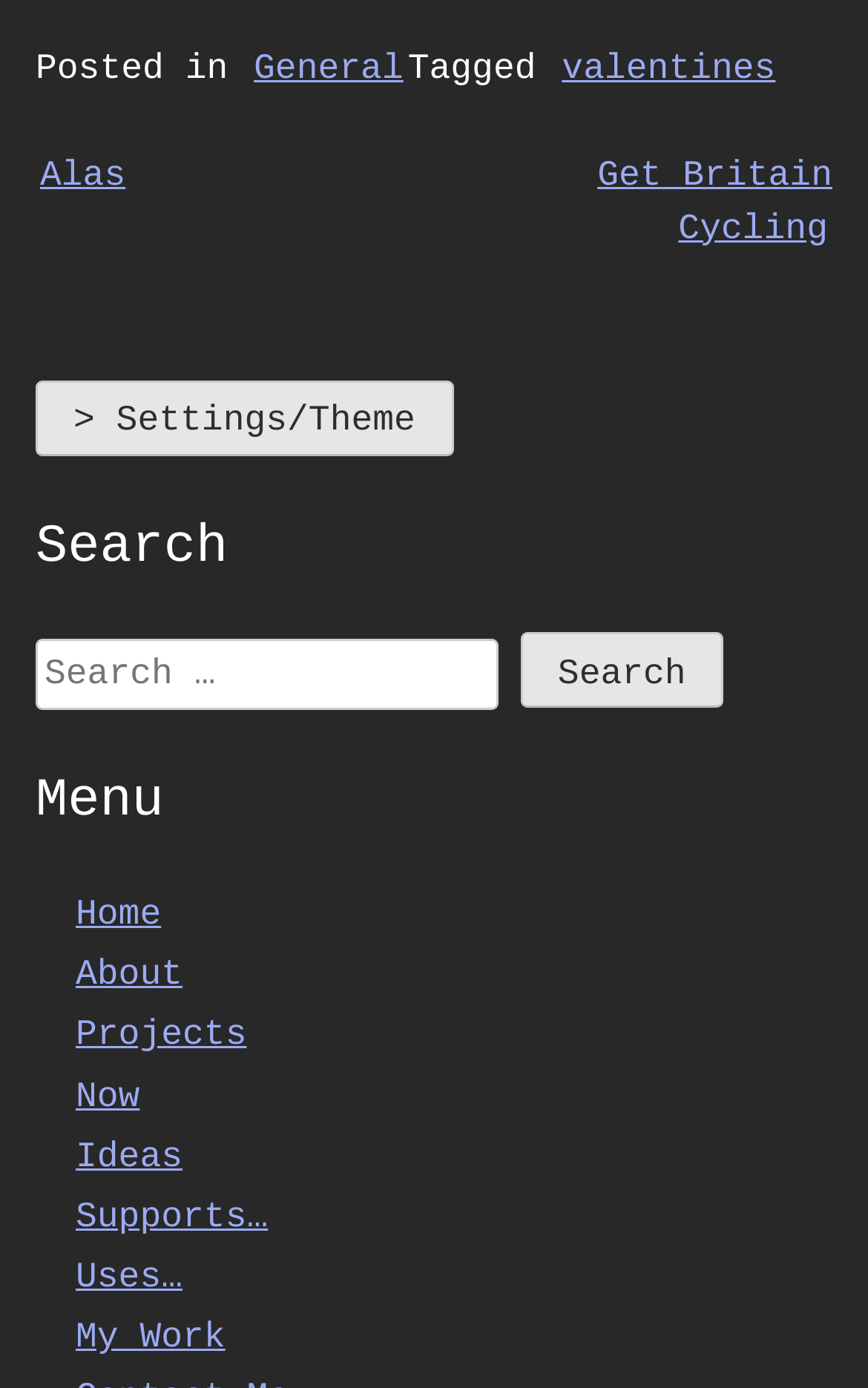Please identify the bounding box coordinates of the area I need to click to accomplish the following instruction: "Search for something".

[0.041, 0.456, 0.959, 0.512]